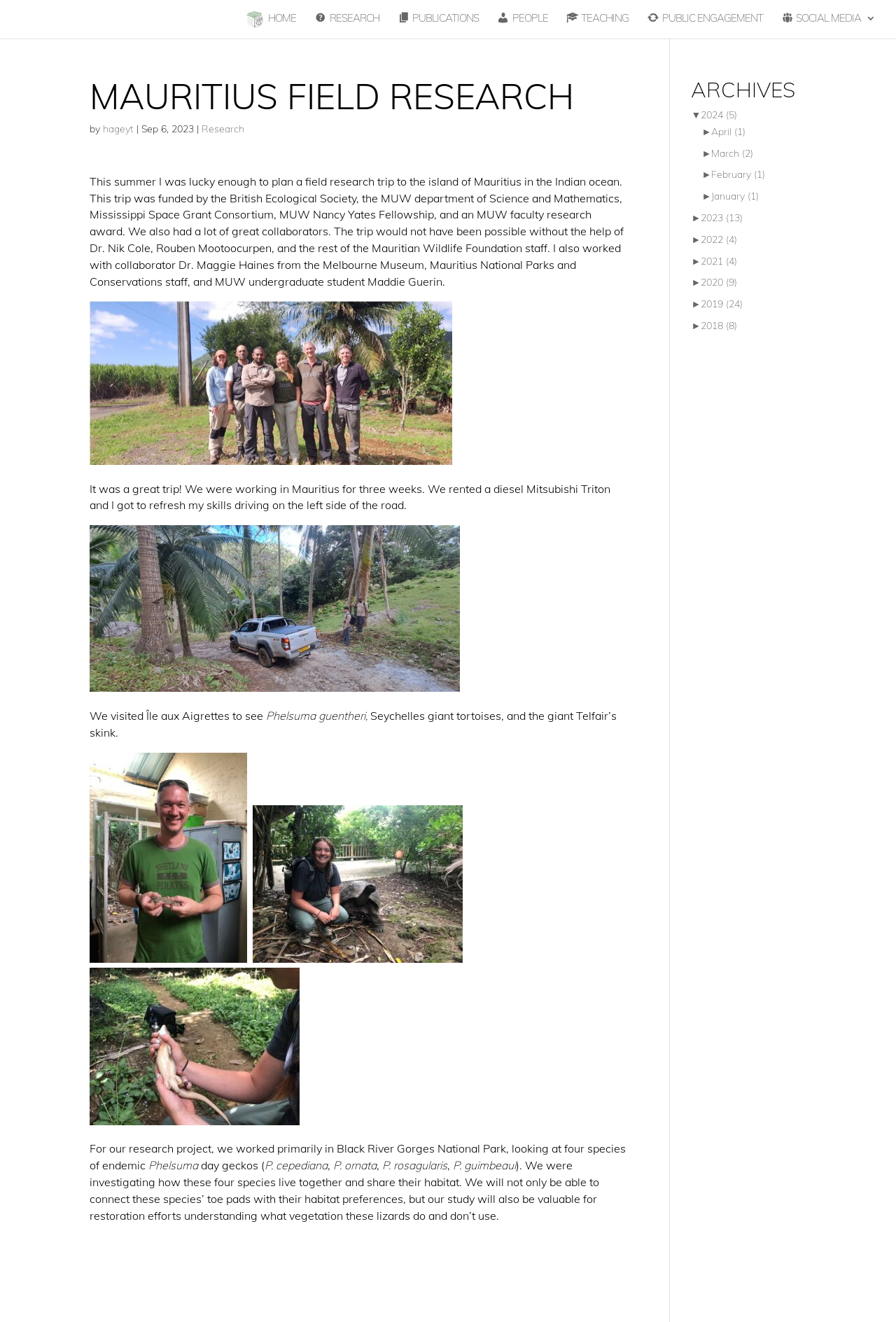Please specify the bounding box coordinates for the clickable region that will help you carry out the instruction: "Click on the 'Videos' link".

None